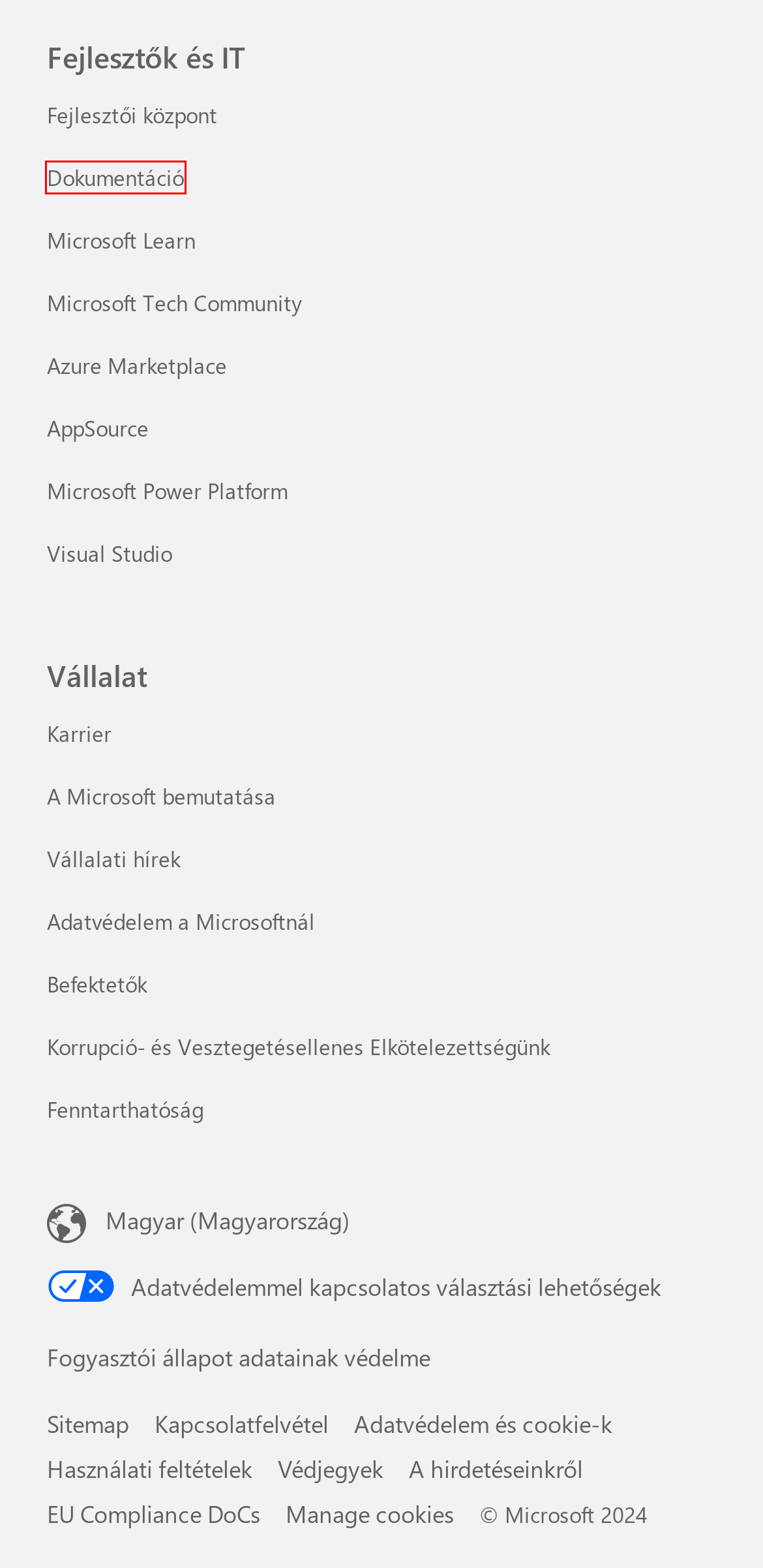You are presented with a screenshot of a webpage with a red bounding box. Select the webpage description that most closely matches the new webpage after clicking the element inside the red bounding box. The options are:
A. Microsoft Commercial Marketplace Terms of Use | Microsoft Learn
B. Home - Microsoft Community Hub
C. Home | Microsoft Careers
D. AI-alapú, kevés kódolást igénylő eszközök | Microsoft Power Platform
E. Contact Us - Microsoft Support
F. 技术文档 | Microsoft Learn
G. Microsoft Developer
H. A Microsoft Korrupció- és Vesztegetésellenes Elkötelezettsége

F